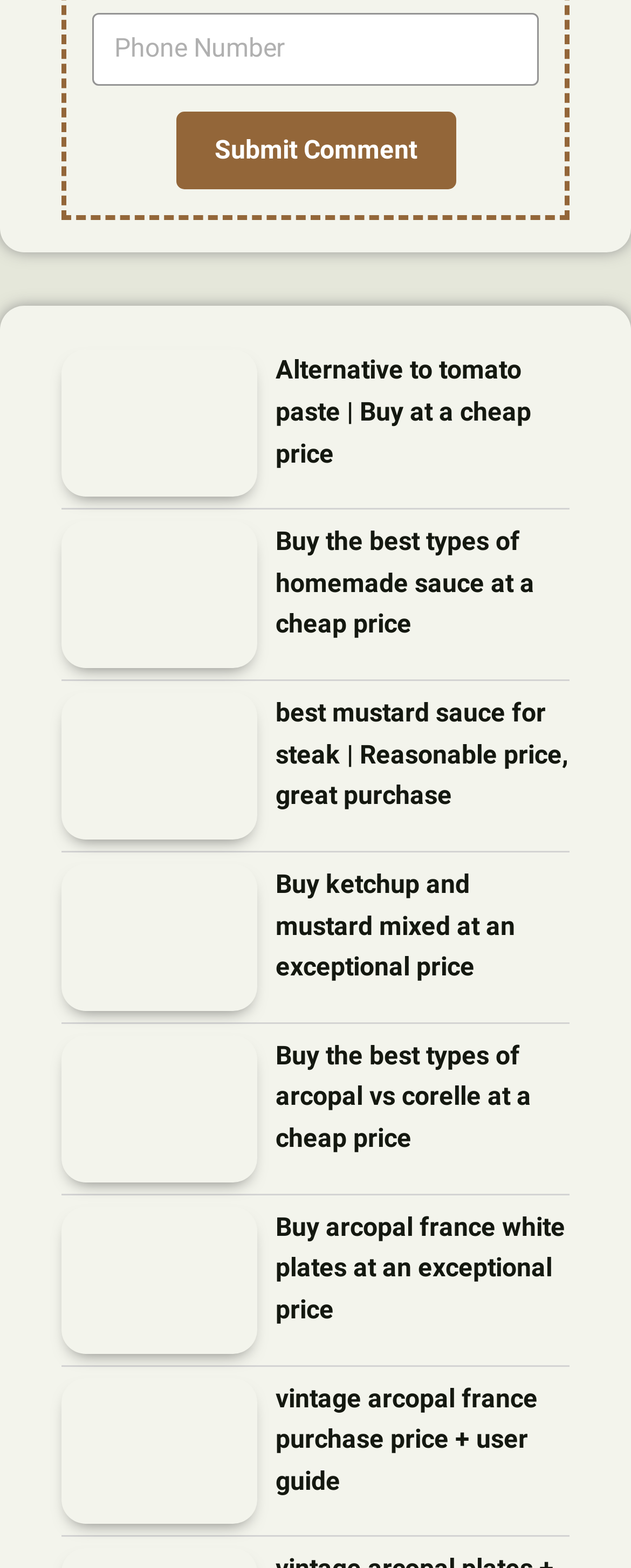Determine the bounding box coordinates of the section to be clicked to follow the instruction: "View best mustard sauce for steak". The coordinates should be given as four float numbers between 0 and 1, formatted as [left, top, right, bottom].

[0.097, 0.442, 0.408, 0.535]